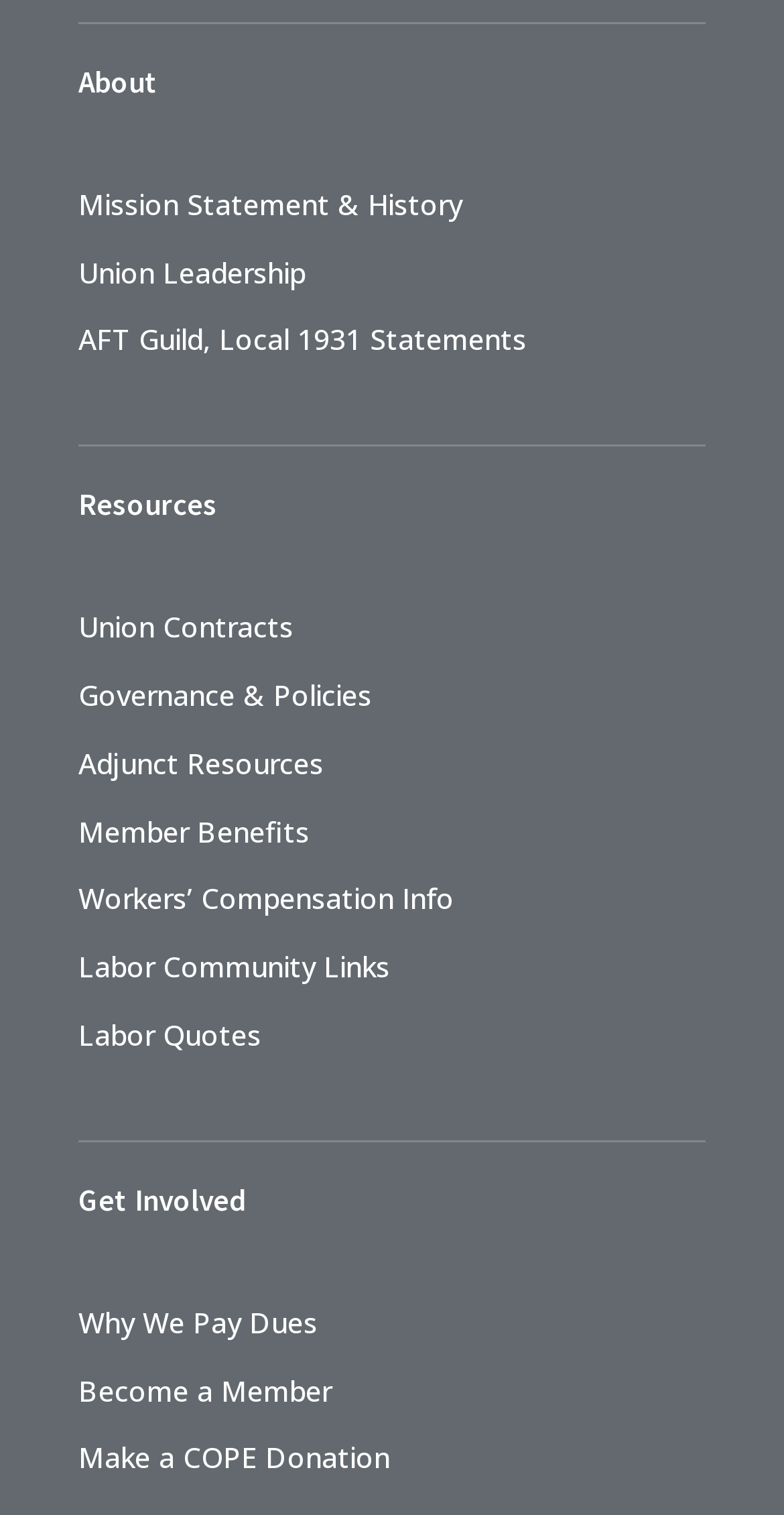Give a one-word or short-phrase answer to the following question: 
What is the last link in the 'About' section?

AFT Guild, Local 1931 Statements